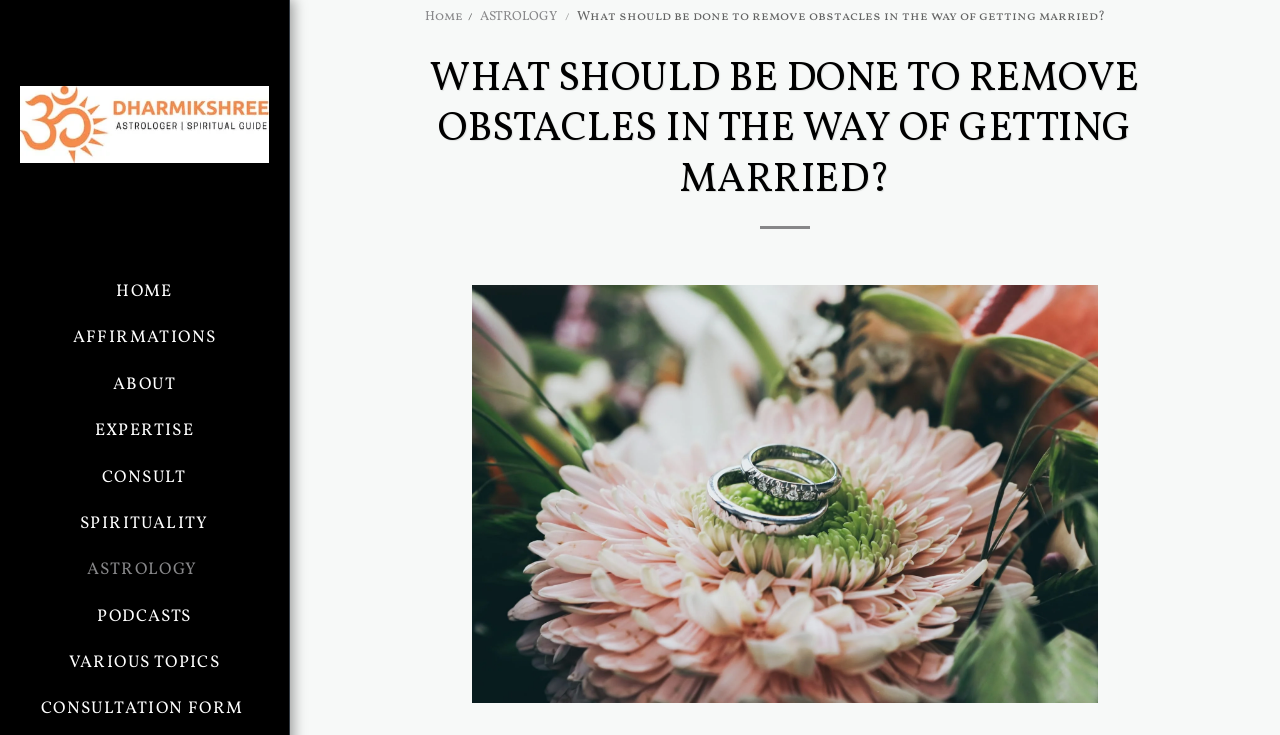Answer the question below using just one word or a short phrase: 
How many links are there in the top navigation bar?

7